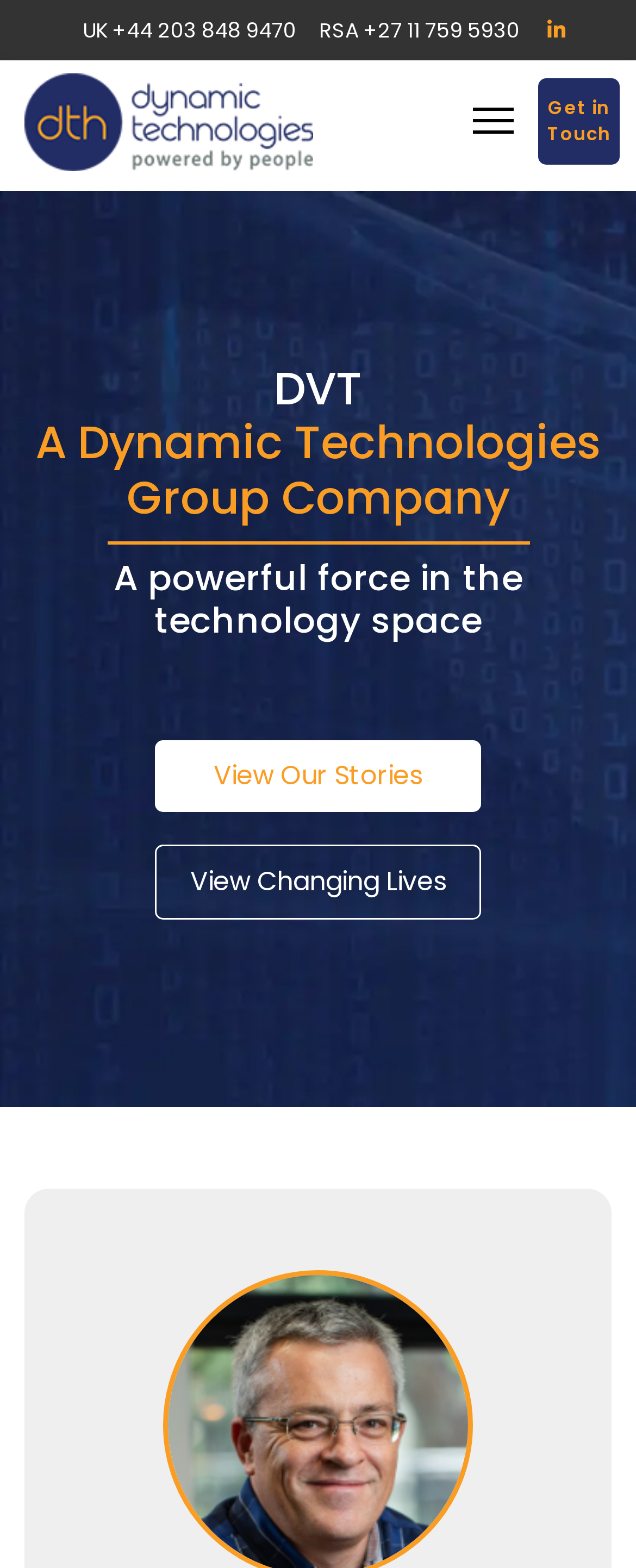Identify the text that serves as the heading for the webpage and generate it.

DVT
A Dynamic Technologies Group Company